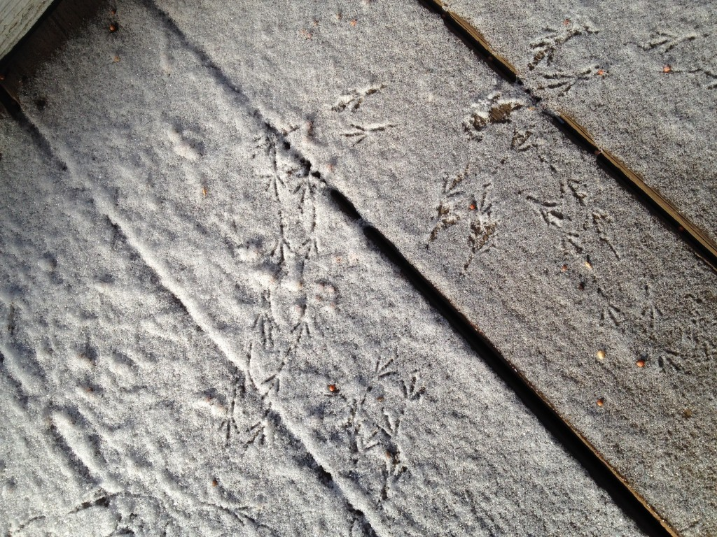List and describe all the prominent features within the image.

The image captures a serene and intriguing view of a wooden surface covered in a light dusting of snow, where bird tracks are prominently visible. The delicate footprints meander across the snowy backdrop, hinting at the curious journey of birds as they explore their surroundings. The handwritten style of the tracks creates an impression of movement and life, contrasting beautifully with the stillness of the snow-covered boards. This winter scene evokes a sense of tranquility and invites viewers to reflect on the fleeting moments of nature, emphasizing themes of observation and connection with the environment.